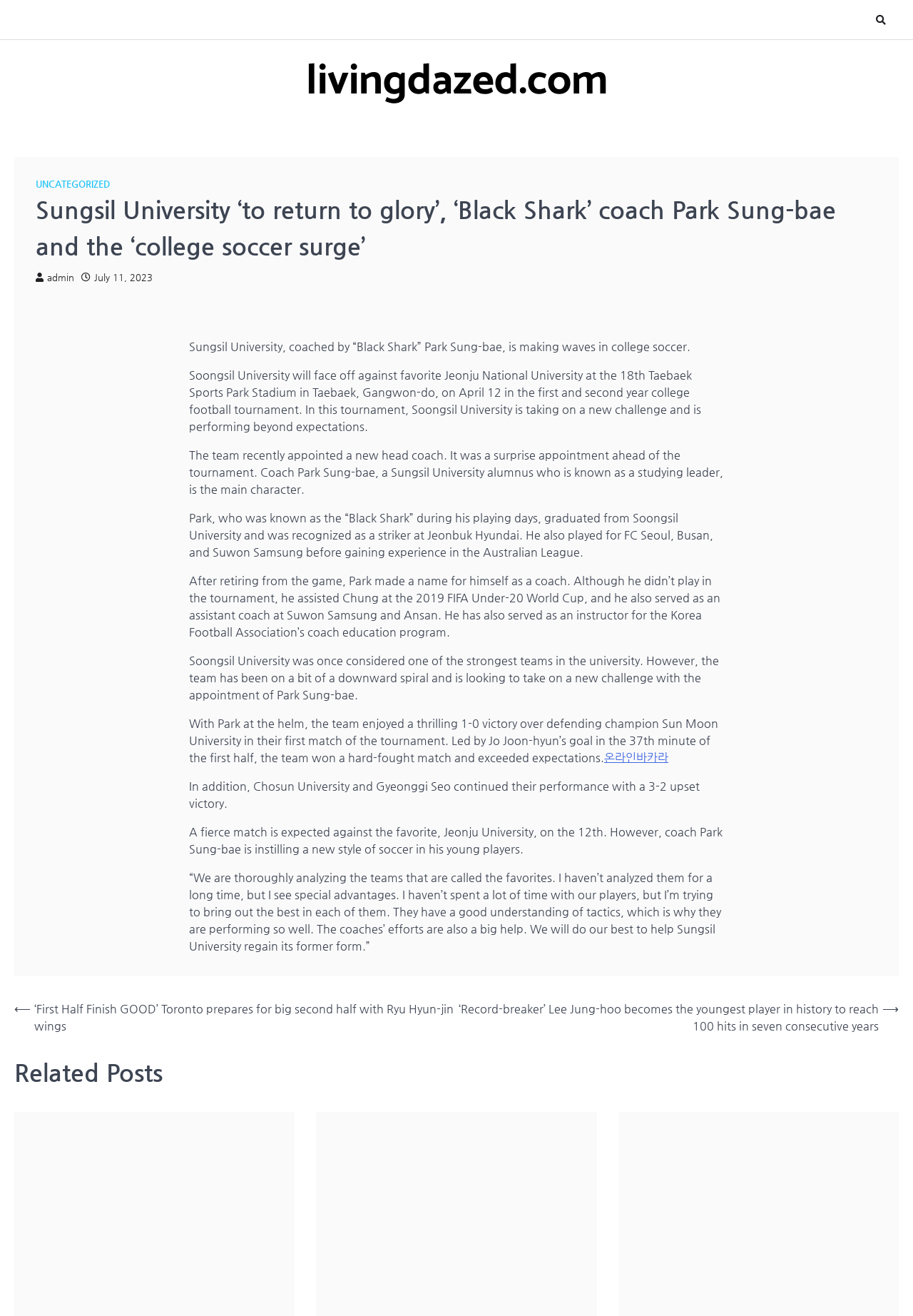Identify the bounding box coordinates of the clickable region necessary to fulfill the following instruction: "View the article posted on July 11, 2023". The bounding box coordinates should be four float numbers between 0 and 1, i.e., [left, top, right, bottom].

[0.089, 0.207, 0.167, 0.215]